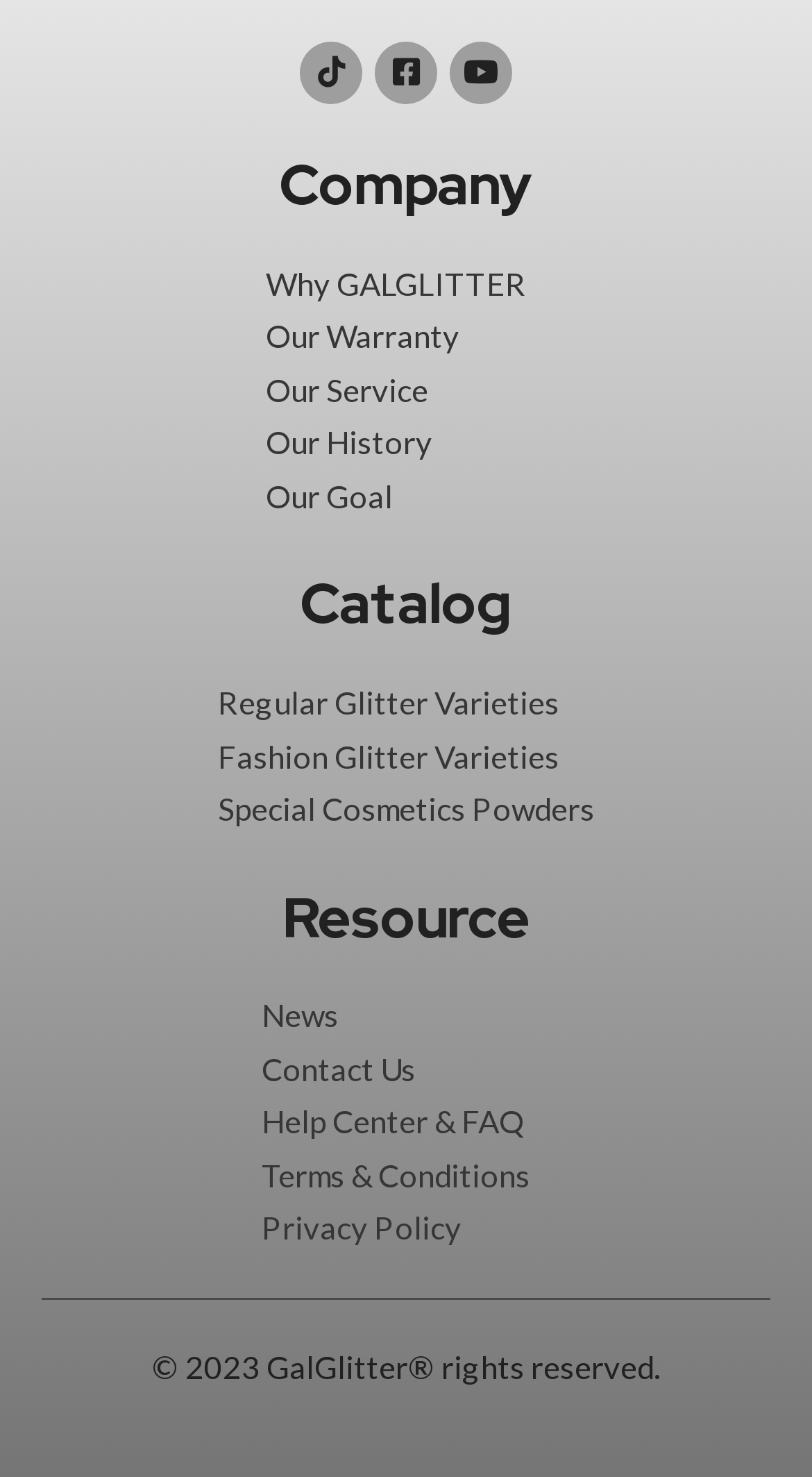Find and specify the bounding box coordinates that correspond to the clickable region for the instruction: "View 'Regular Glitter Varieties'".

[0.268, 0.458, 0.688, 0.494]